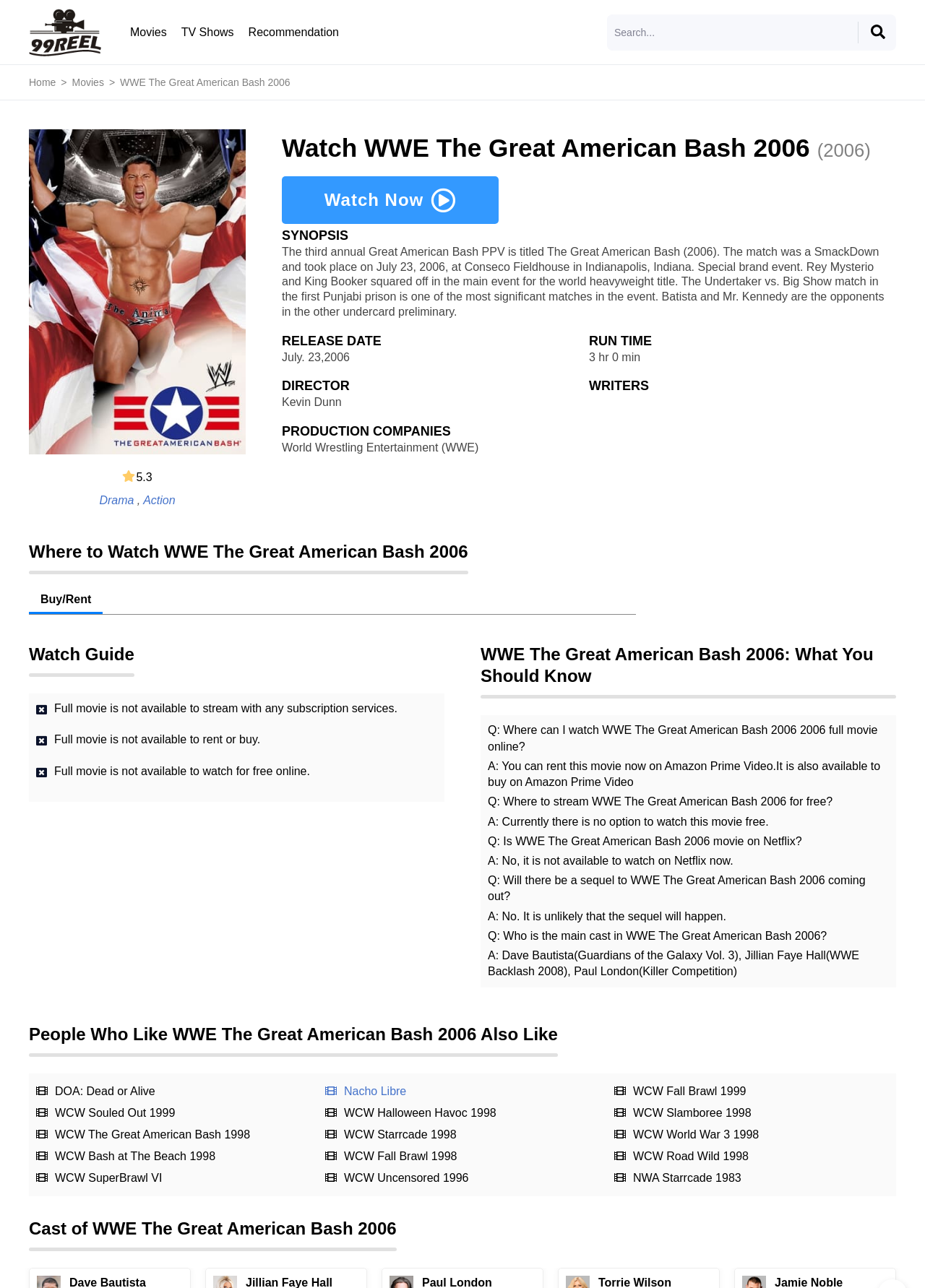Please give a succinct answer using a single word or phrase:
What is the runtime of WWE The Great American Bash 2006?

3 hr 0 min